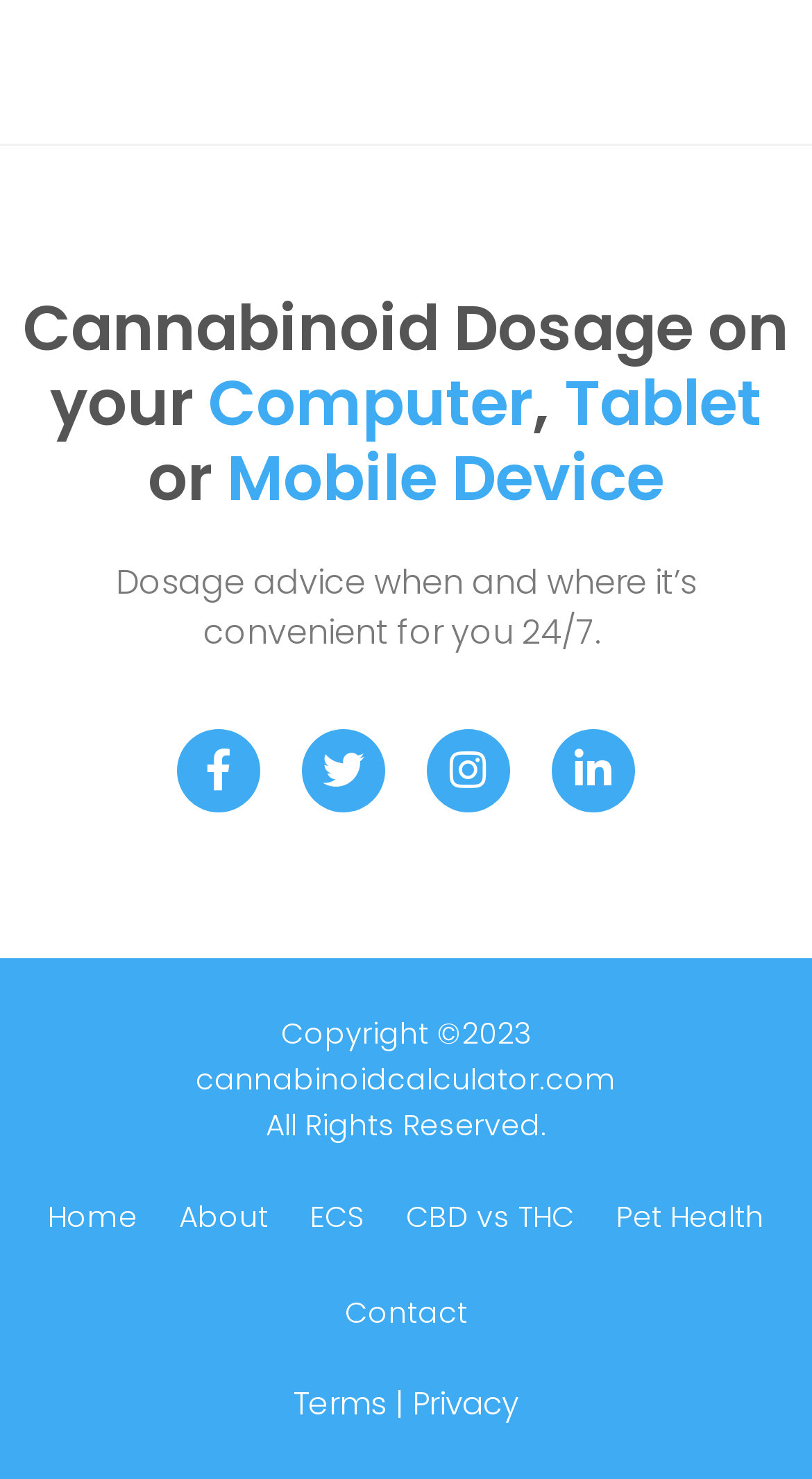Please identify the bounding box coordinates of the clickable area that will fulfill the following instruction: "Learn about ECS". The coordinates should be in the format of four float numbers between 0 and 1, i.e., [left, top, right, bottom].

[0.356, 0.79, 0.474, 0.855]